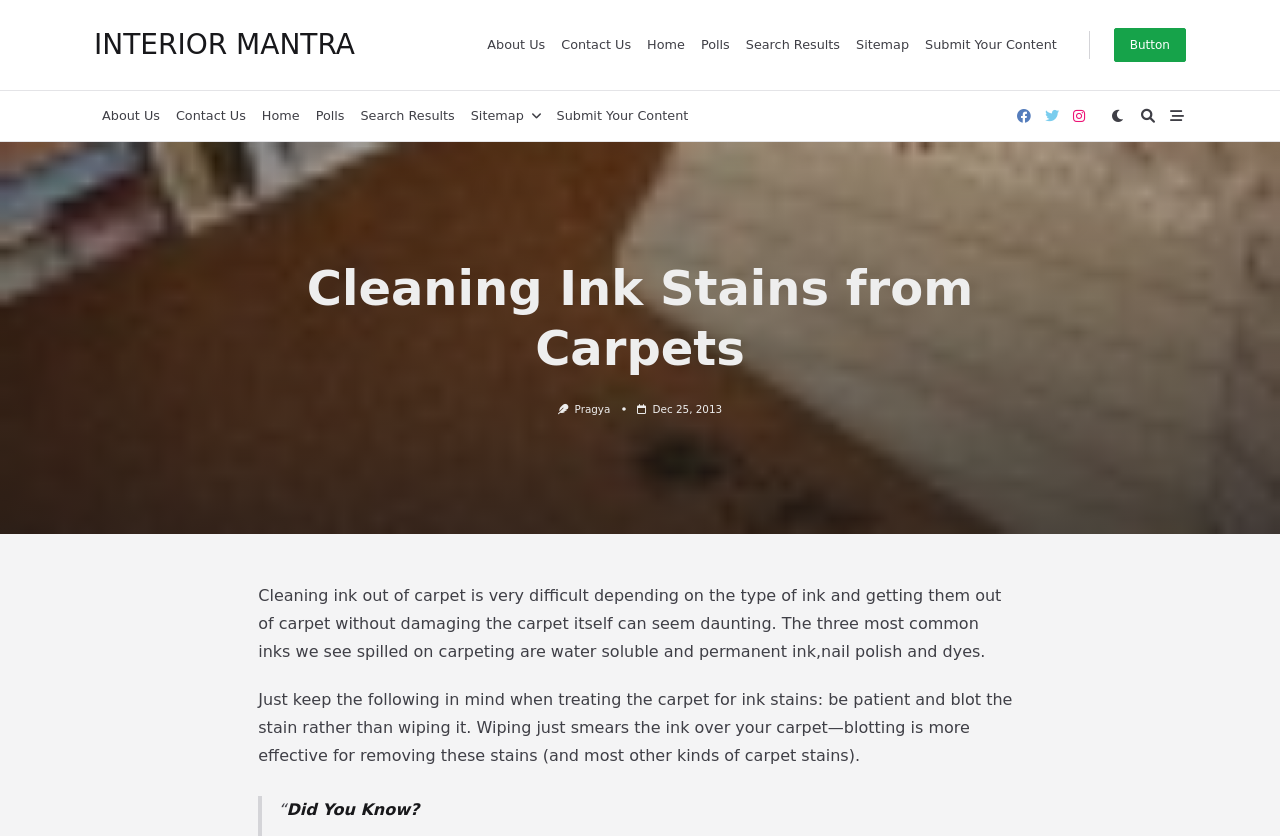Please determine the bounding box coordinates for the element that should be clicked to follow these instructions: "Copy a link to this post to clipboard".

None